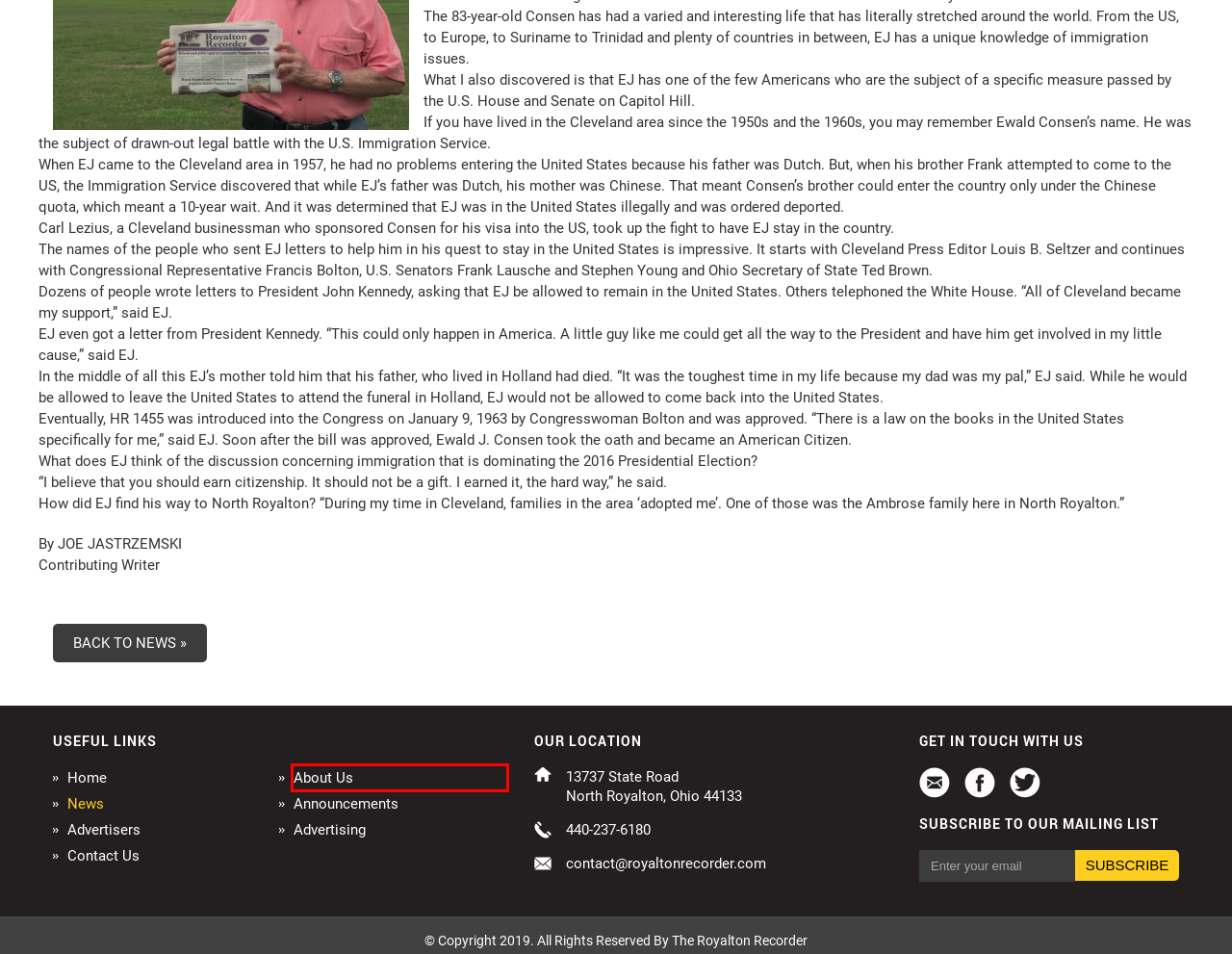You are provided with a screenshot of a webpage where a red rectangle bounding box surrounds an element. Choose the description that best matches the new webpage after clicking the element in the red bounding box. Here are the choices:
A. Royalton Recorder -   Announcements
B. Royalton Recorder
C. Royalton Recorder -   Advertisers
D. Royalton Recorder -   Advertising Promotions
E. Royalton Recorder -   Contact Us
F. Royalton Recorder -   News
G. Royalton Recorder -   About Us
H. Royalton Recorder -   Digital editions

G